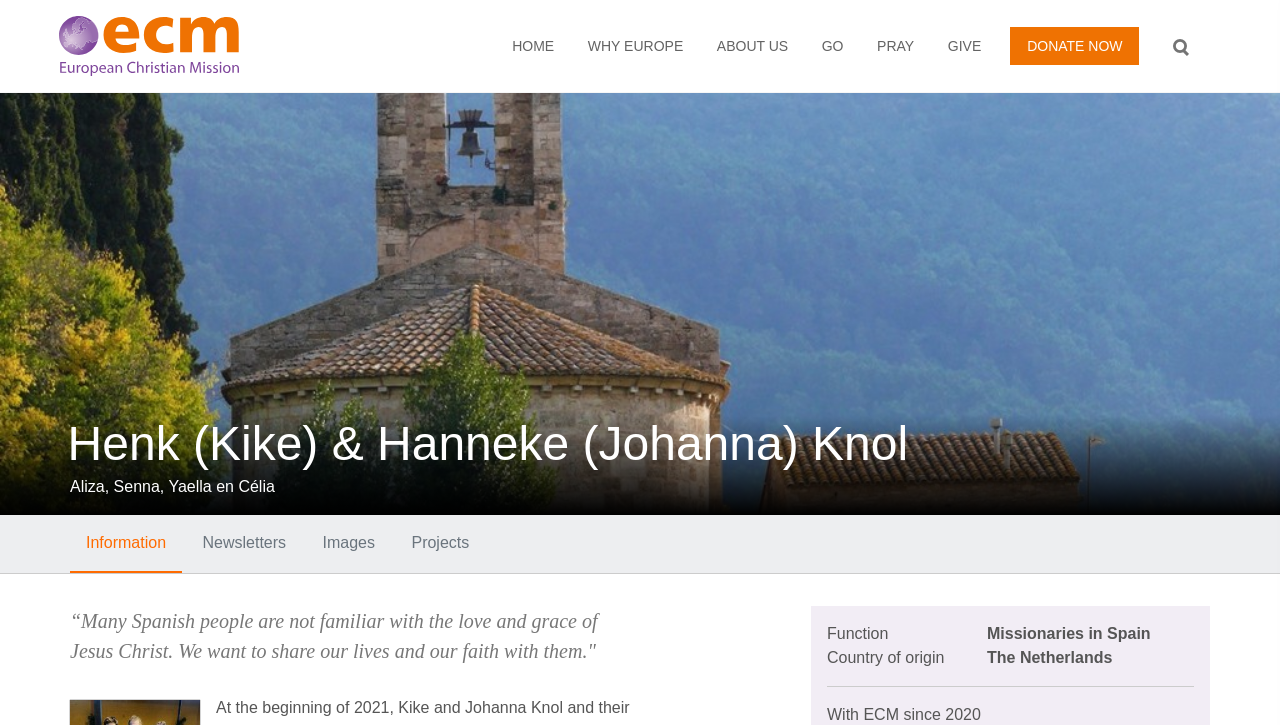Identify and extract the heading text of the webpage.

Henk (Kike) & Hanneke (Johanna) Knol